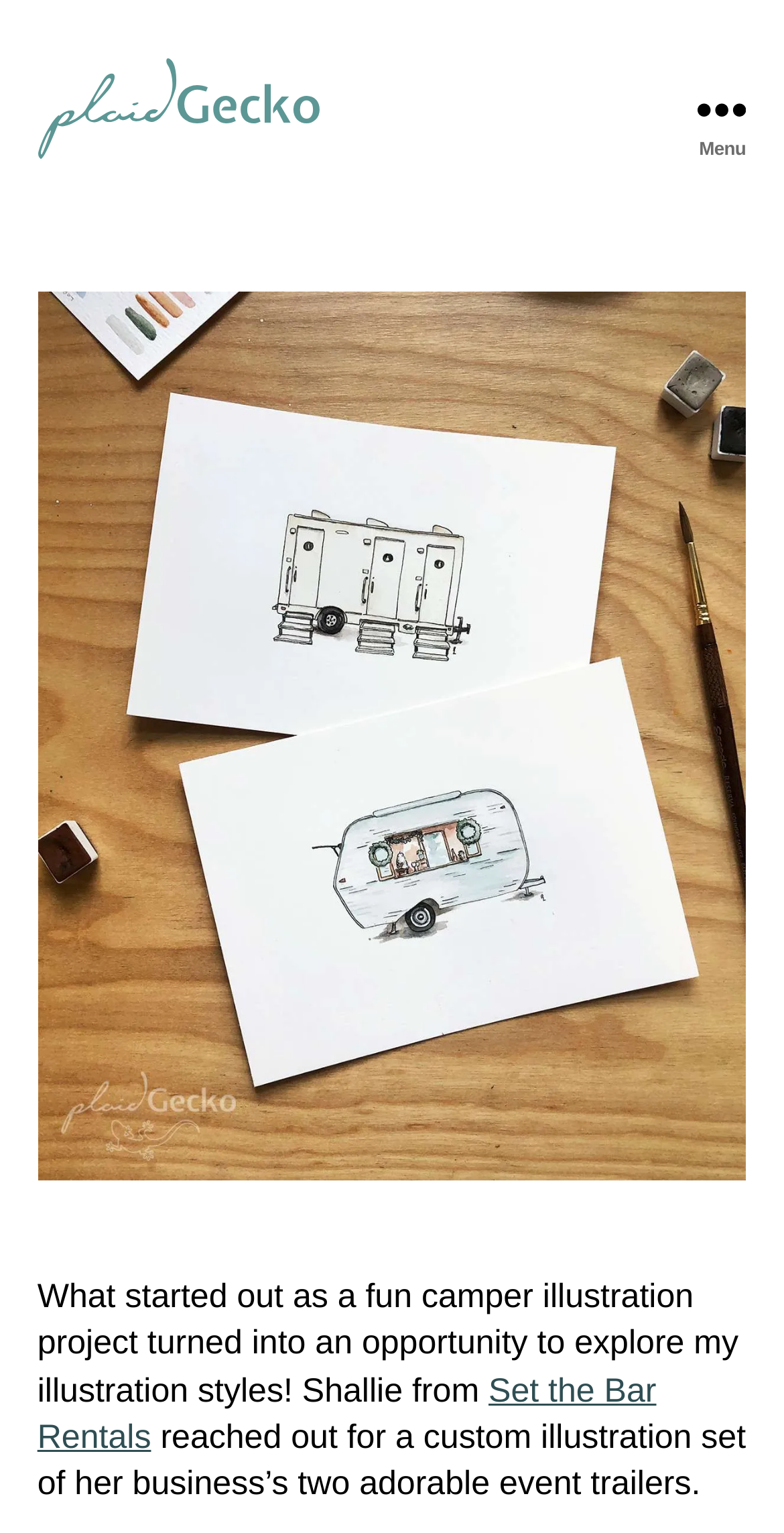Create an in-depth description of the webpage, covering main sections.

The webpage is about the "camper Archives" on the plaidGecko website. At the top left corner, there is a link and an image, both labeled as "plaidGecko", which likely serves as the website's logo. 

On the top right corner, there is a button labeled "Menu" that is not expanded. Below the menu button, there is a figure that spans the entire width of the page. 

The main content of the webpage is a passage of text that describes an illustration project. The text starts with "What started out as a fun camper illustration project turned into an opportunity to explore my illustration styles! Shallie from" and continues below with "Set the Bar Rentals reached out for a custom illustration set of her business’s two adorable event trailers." There is also a link to "Set the Bar Rentals" within the text.